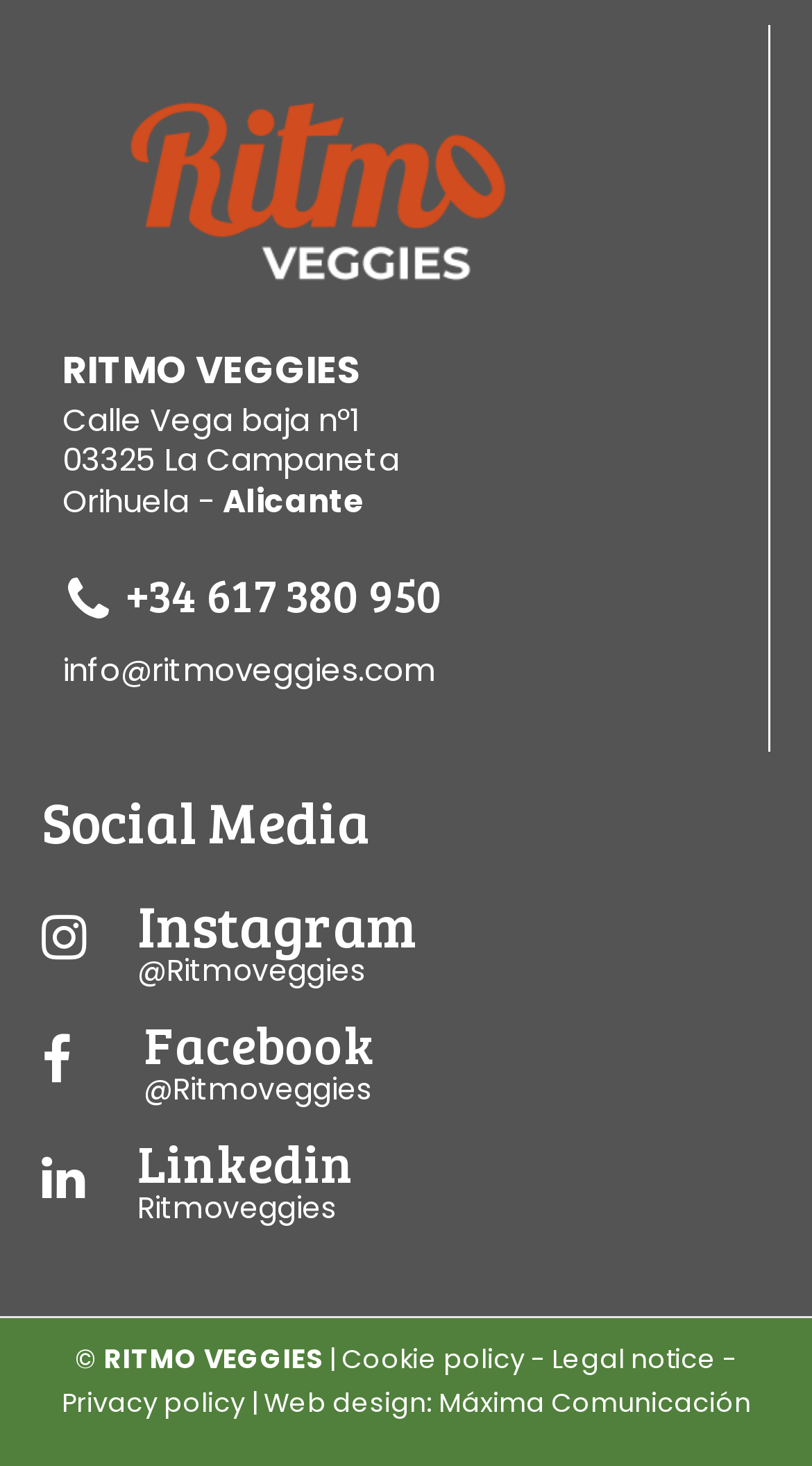Find and specify the bounding box coordinates that correspond to the clickable region for the instruction: "View Ritmo Veggies on Instagram".

[0.051, 0.609, 0.949, 0.672]